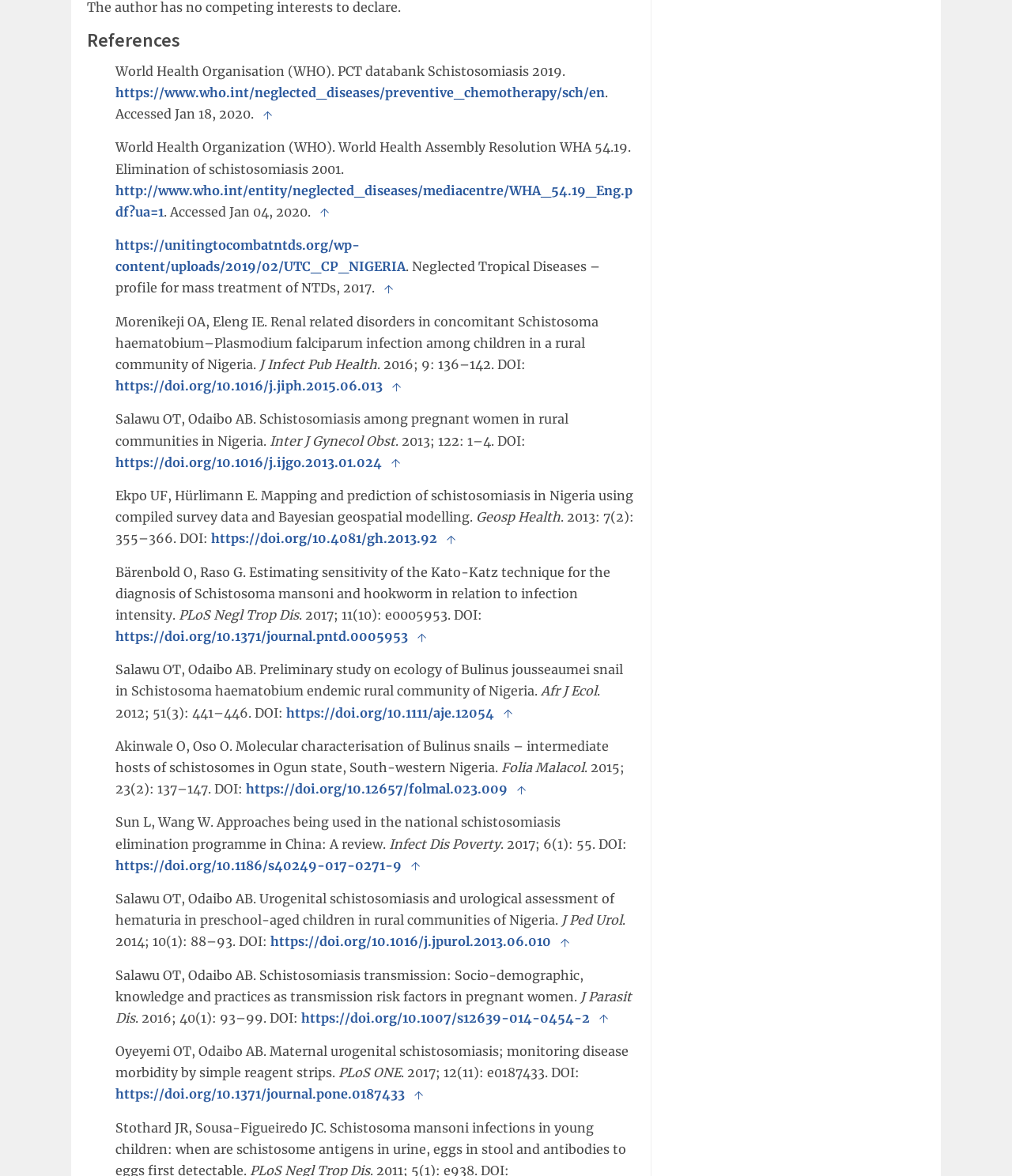Answer the question with a brief word or phrase:
How many references are there on the webpage?

24